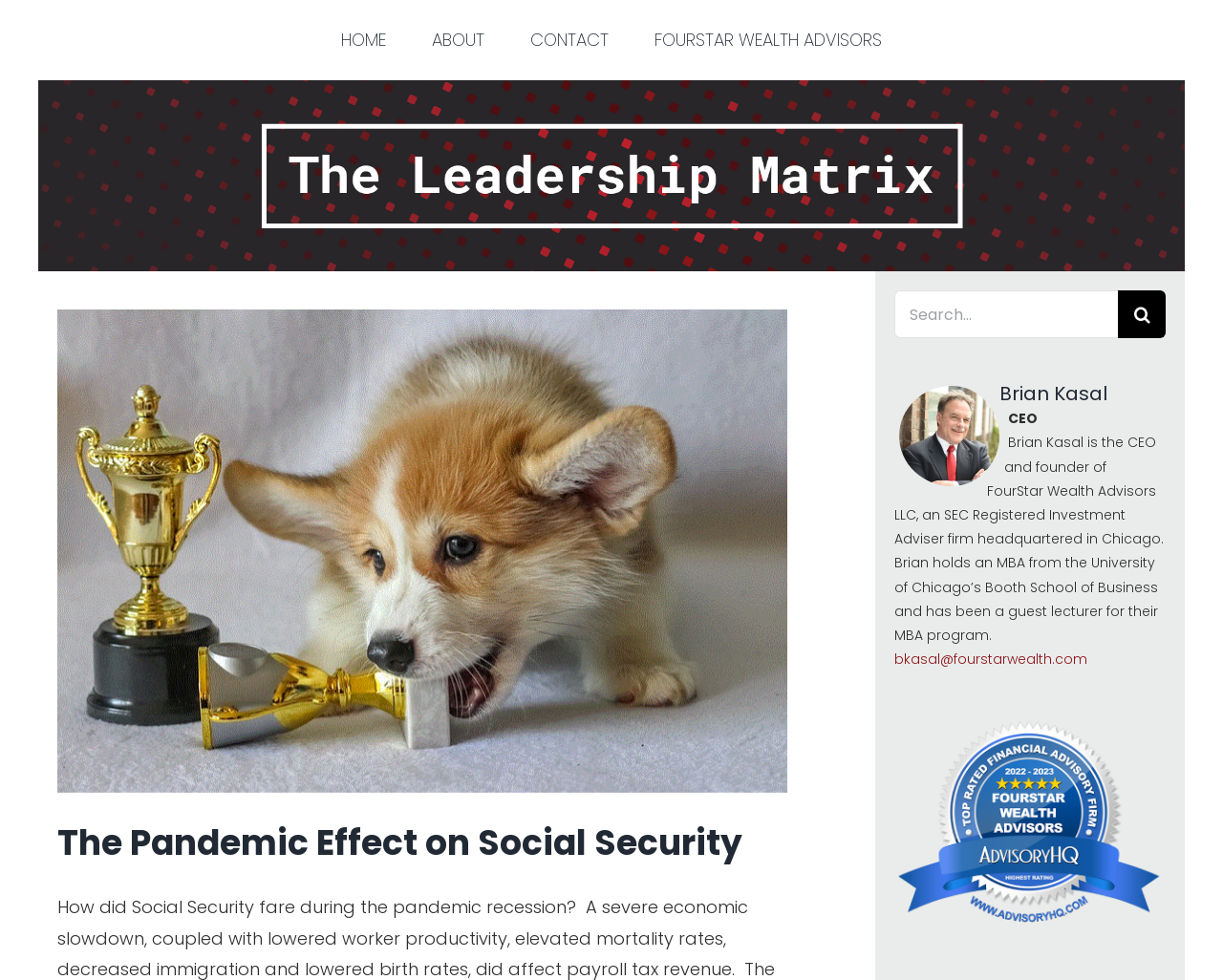Determine the bounding box coordinates for the HTML element mentioned in the following description: "Home". The coordinates should be a list of four floats ranging from 0 to 1, represented as [left, top, right, bottom].

[0.279, 0.0, 0.316, 0.082]